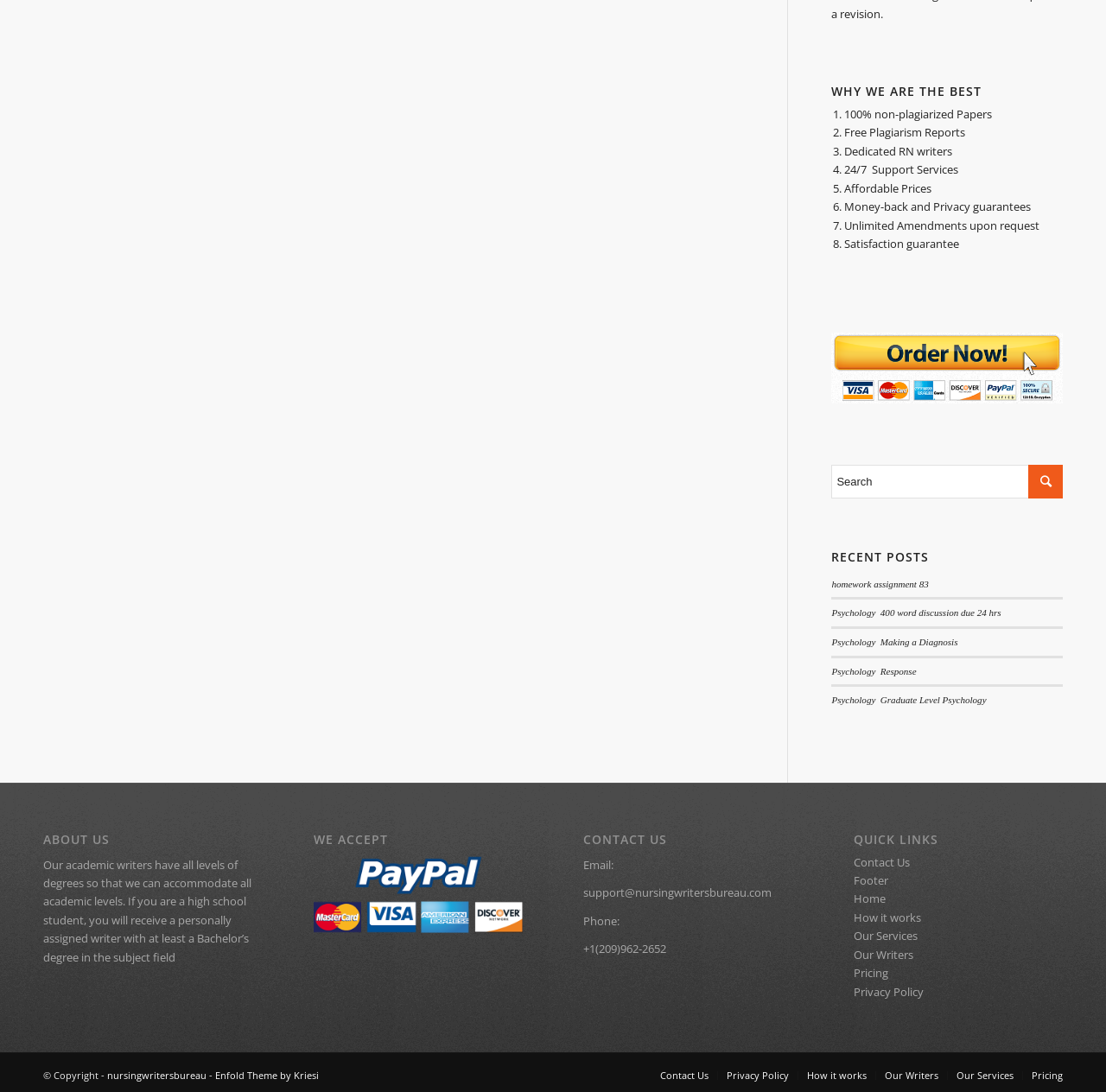Using the element description provided, determine the bounding box coordinates in the format (top-left x, top-left y, bottom-right x, bottom-right y). Ensure that all values are floating point numbers between 0 and 1. Element description: homework assignment 83

[0.752, 0.53, 0.84, 0.539]